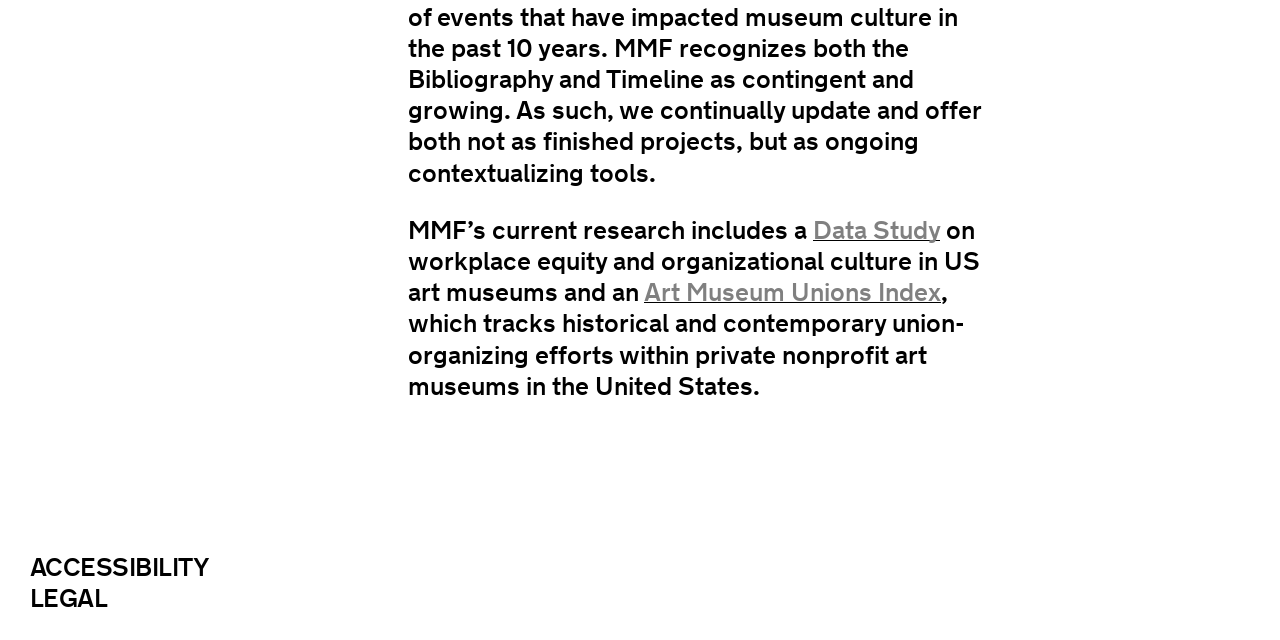Determine the bounding box for the UI element as described: "accessibility". The coordinates should be represented as four float numbers between 0 and 1, formatted as [left, top, right, bottom].

[0.023, 0.868, 0.163, 0.89]